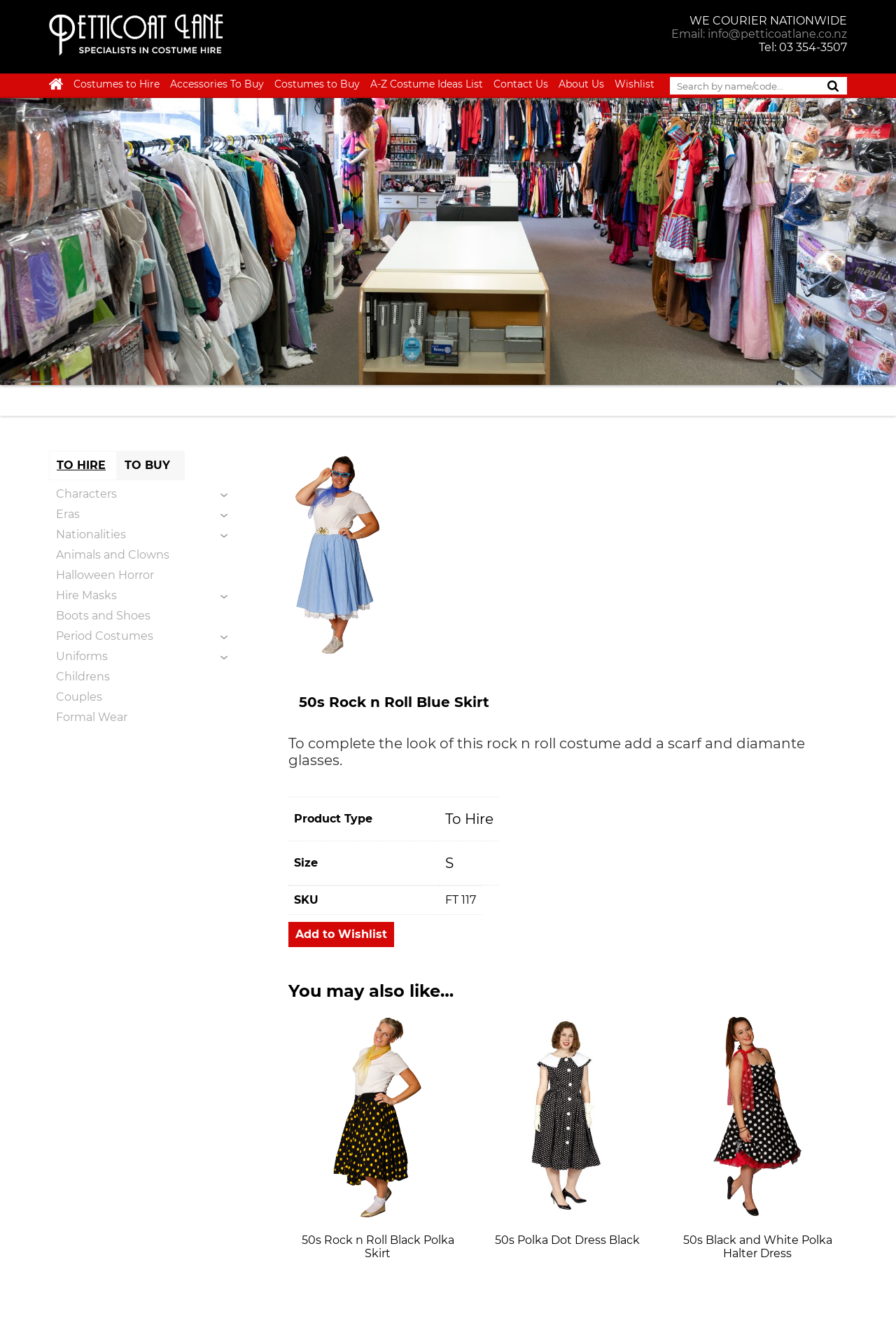What is the product type of the 50s Rock n Roll Blue Skirt?
Provide an in-depth and detailed explanation in response to the question.

I found the answer by looking at the table with the product details, where it says 'Product Type' and the value is 'To Hire'.